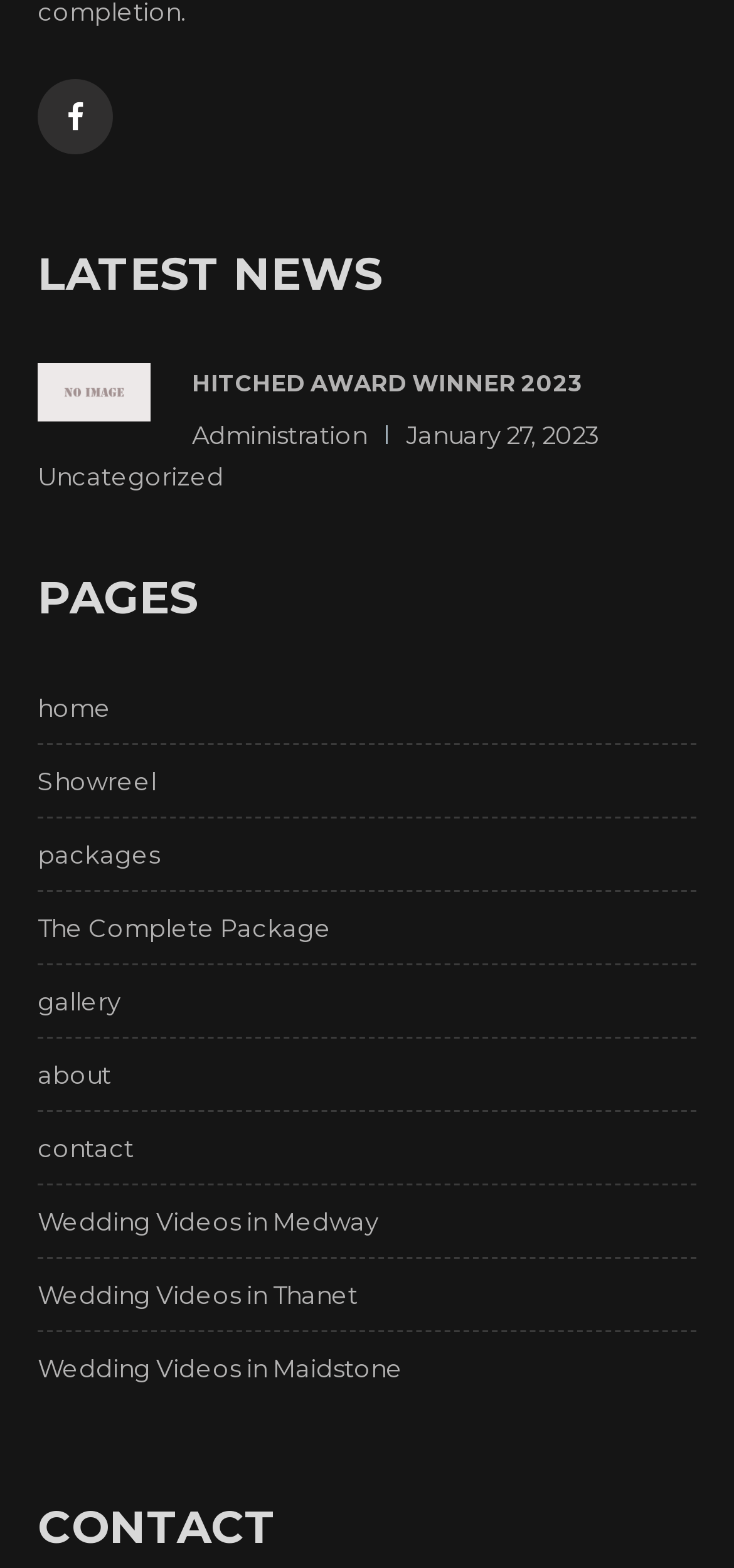Given the element description The Complete Package, identify the bounding box coordinates for the UI element on the webpage screenshot. The format should be (top-left x, top-left y, bottom-right x, bottom-right y), with values between 0 and 1.

[0.051, 0.579, 0.949, 0.605]